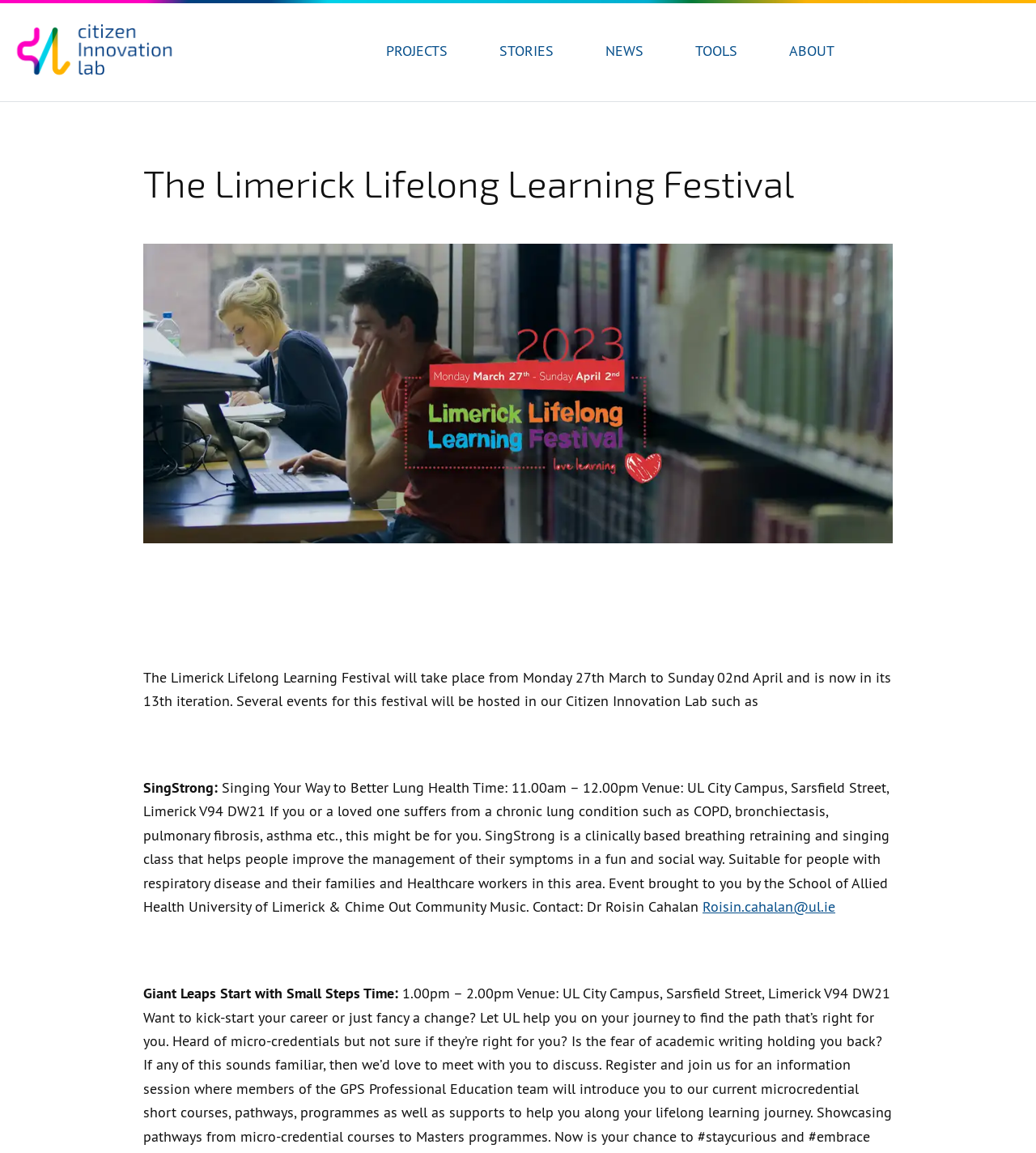Determine the bounding box coordinates of the region that needs to be clicked to achieve the task: "Read about the SingStrong event".

[0.138, 0.674, 0.21, 0.691]